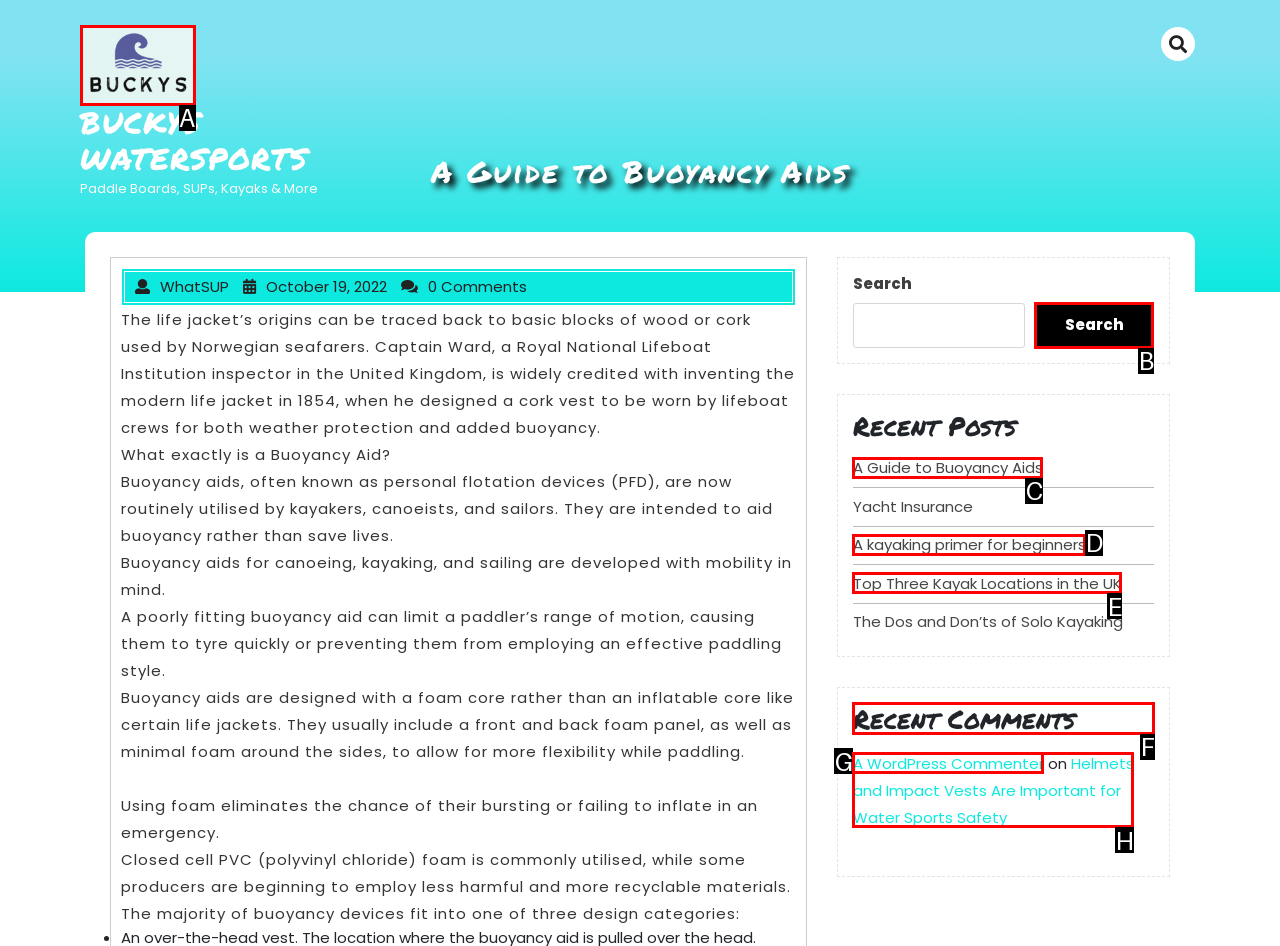Which UI element should you click on to achieve the following task: View recent comments? Provide the letter of the correct option.

F